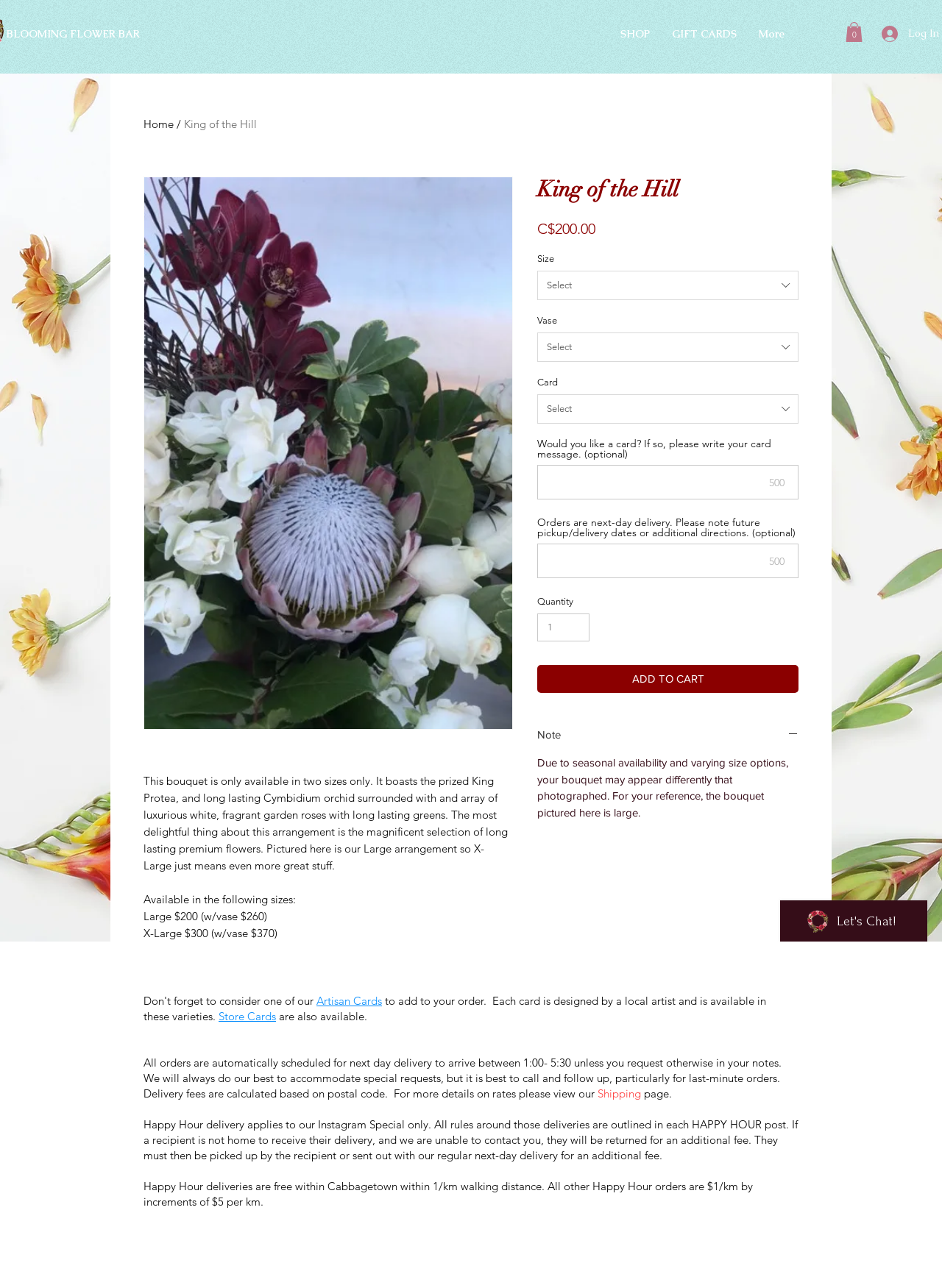What is the delivery time for orders?
Please use the visual content to give a single word or phrase answer.

Between 1:00-5:30